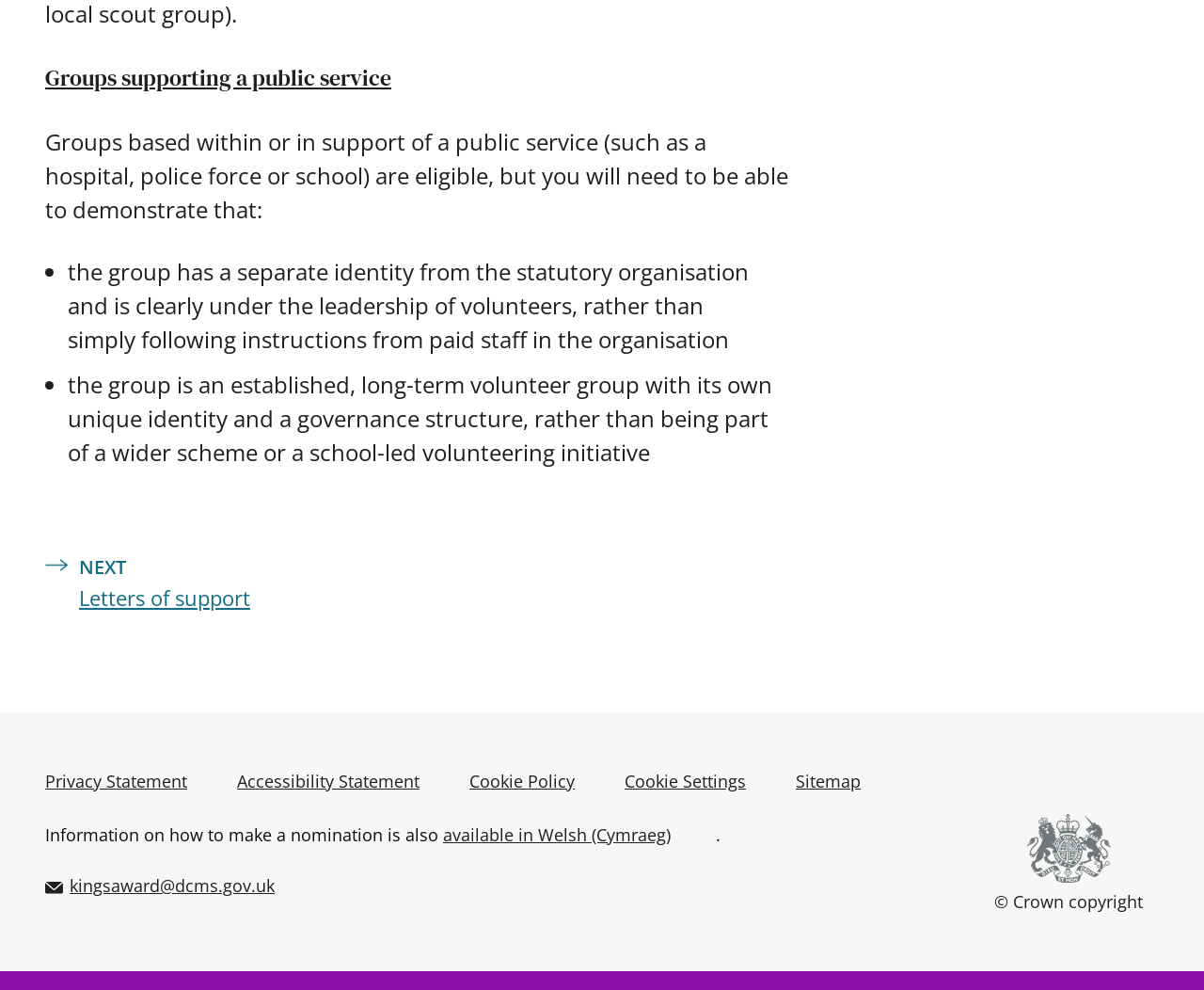What is the purpose of the 'NEXT' link?
Give a one-word or short phrase answer based on the image.

To navigate to Letters of support